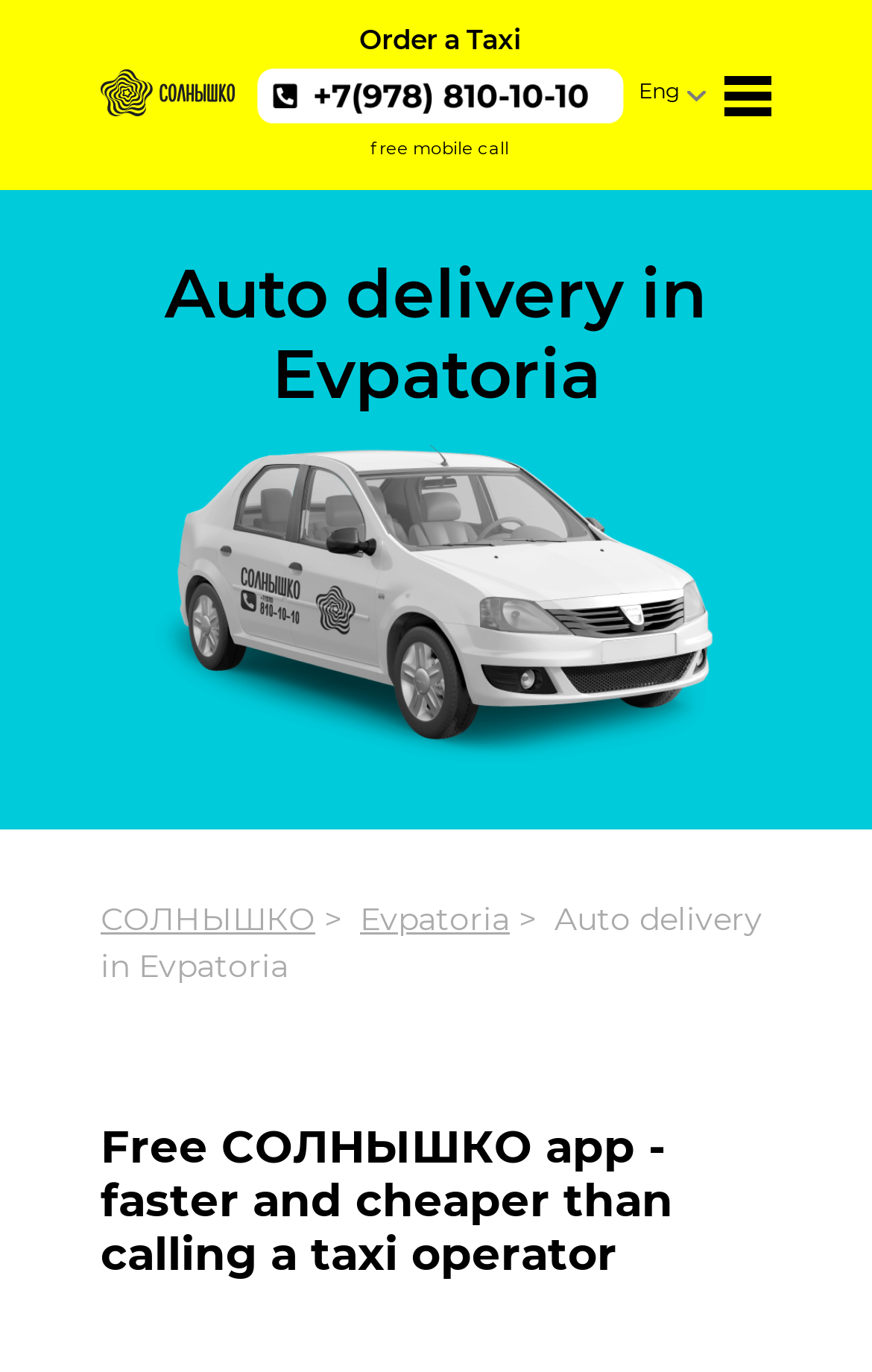Deliver a detailed narrative of the webpage's visual and textual elements.

This webpage is about ordering auto delivery services in Evpatoria, specifically promoting the "СОЛНЫШКО" service. At the top, there is a prominent image with a link to the service, accompanied by a brief description. Below this, there is a heading "Auto delivery in Evpatoria" and a link to the "СОЛНЫШКО" service.

On the left side, there is a section with a static text "Order a Taxi" and a link to make a free mobile call. Next to this, there is another image with a link to the service. On the right side, there is a language selection option with the text "Eng".

Further down, there is a call-to-action button with an image, and another button with no text. Below these, there is a large image that takes up most of the width of the page. Above this image, there is a heading "Auto delivery in Evpatoria" and a link to the "СОЛНЫШКО" service, followed by a brief description of the service.

At the bottom of the page, there is a promotional text that encourages users to download the "СОЛНЫШКО" app, highlighting its benefits of being faster and cheaper than calling a taxi operator.